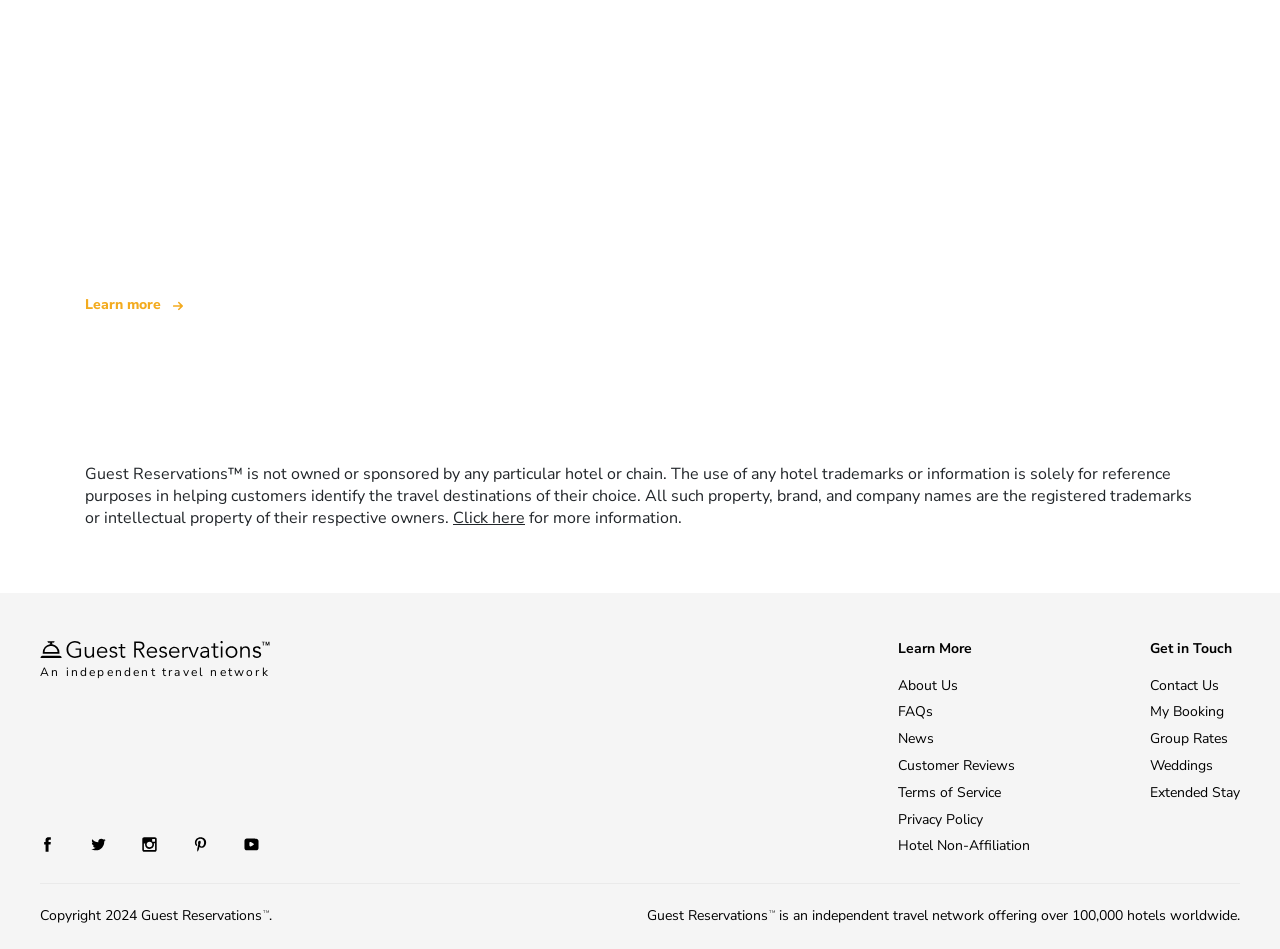Identify the bounding box coordinates for the UI element that matches this description: "News".

[0.702, 0.768, 0.73, 0.788]